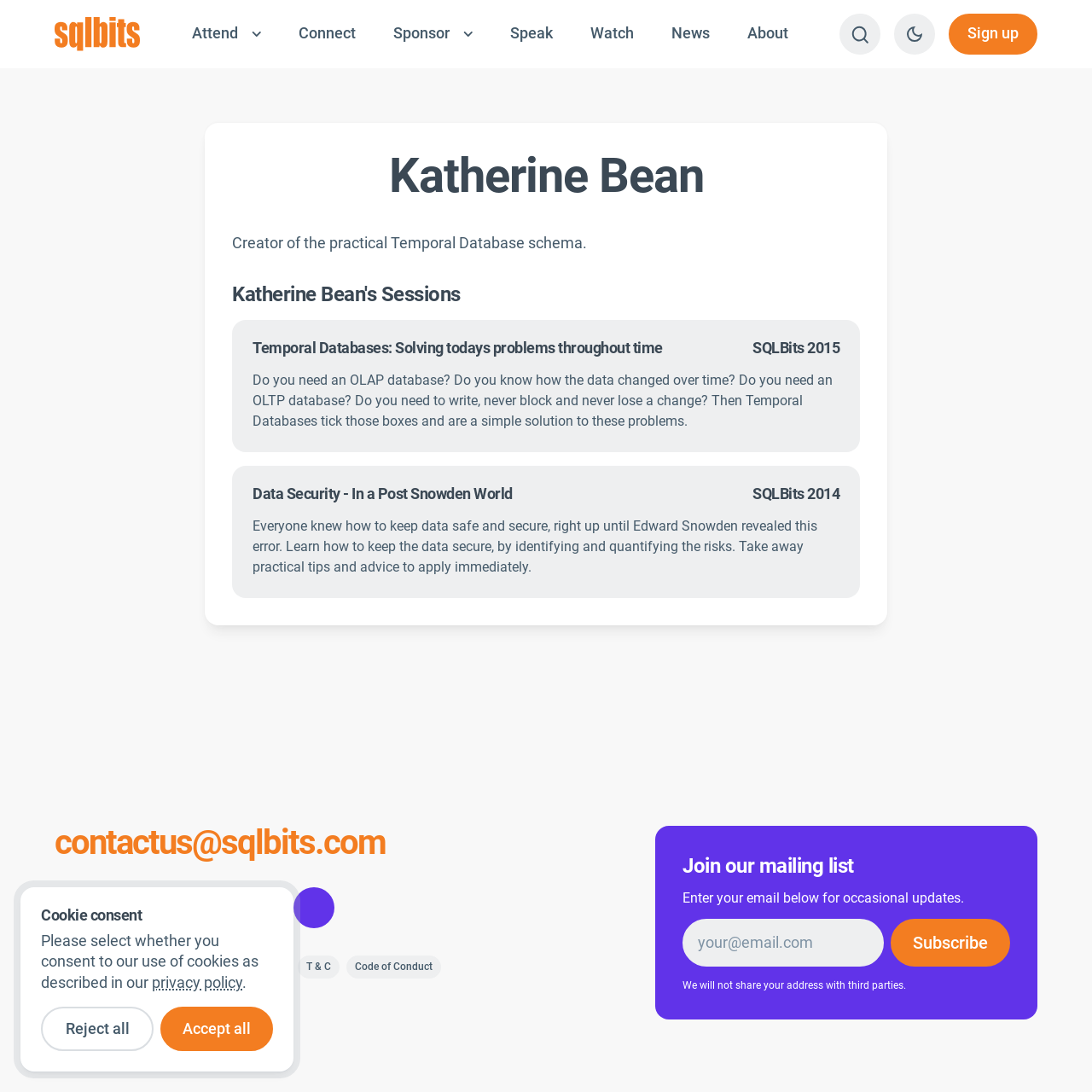Pinpoint the bounding box coordinates of the element that must be clicked to accomplish the following instruction: "Read about ESG". The coordinates should be in the format of four float numbers between 0 and 1, i.e., [left, top, right, bottom].

None